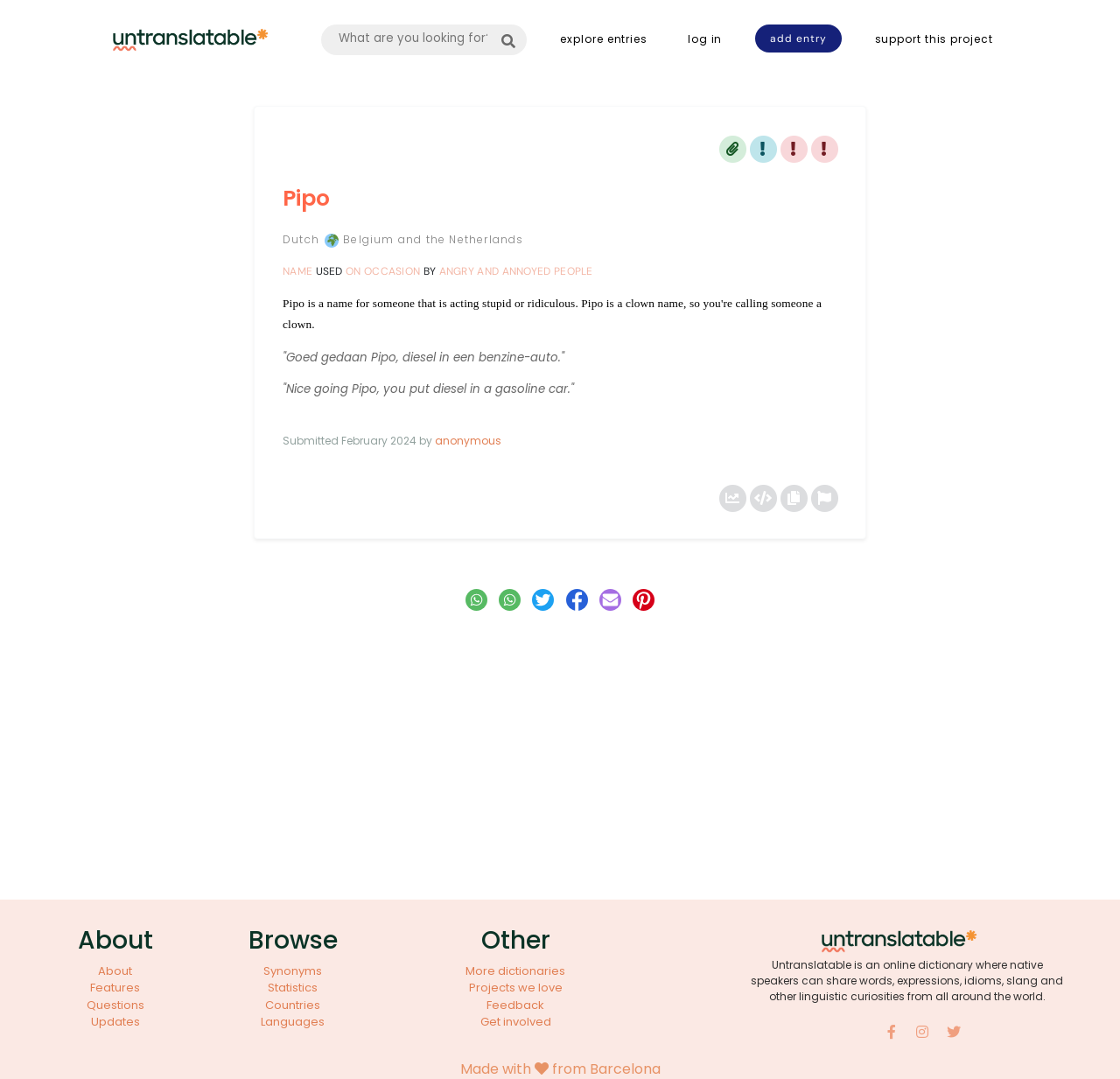Please provide the bounding box coordinates for the element that needs to be clicked to perform the instruction: "explore entries". The coordinates must consist of four float numbers between 0 and 1, formatted as [left, top, right, bottom].

[0.494, 0.023, 0.584, 0.051]